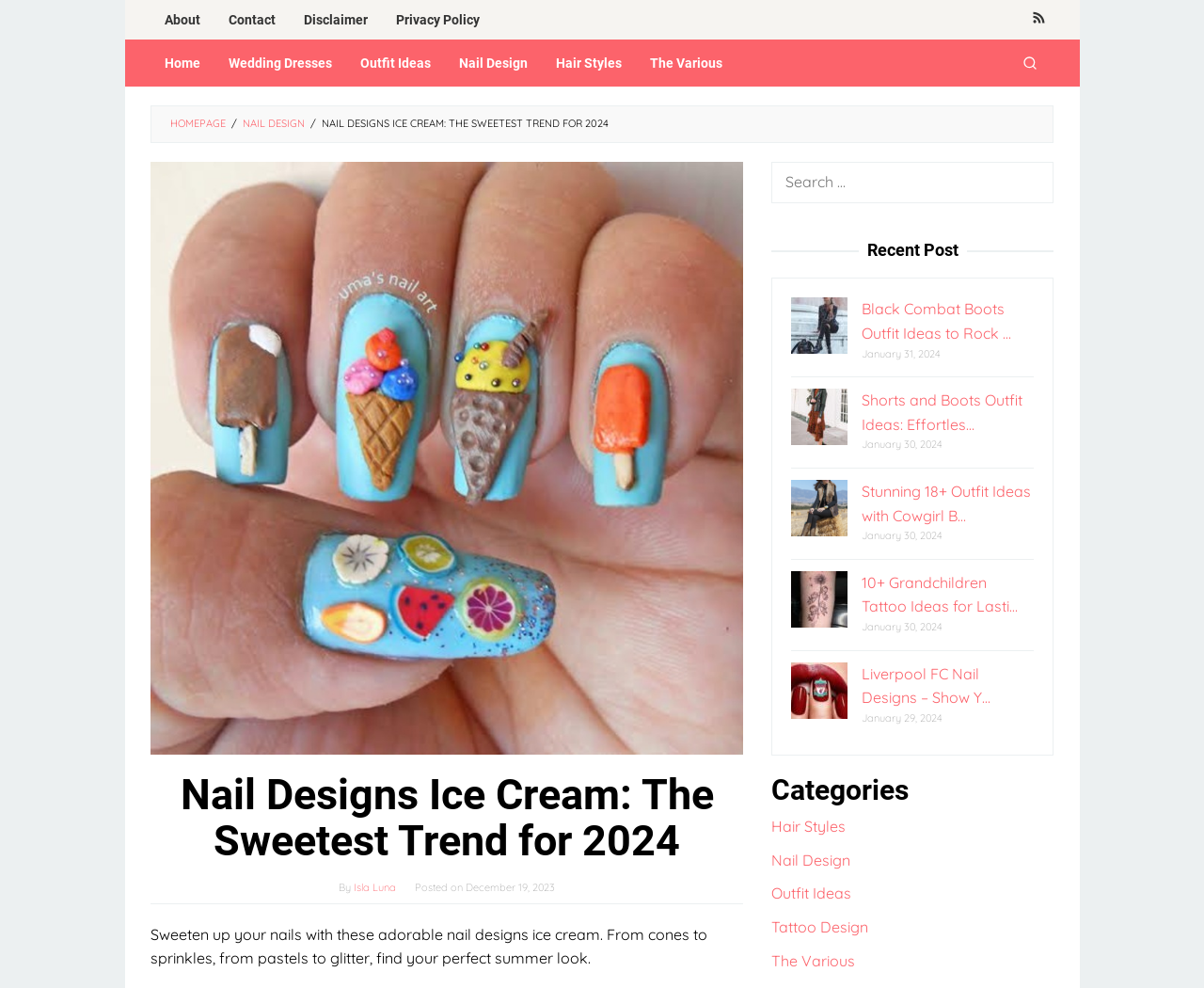Determine the bounding box coordinates of the element's region needed to click to follow the instruction: "View recent post about black combat boots outfit ideas". Provide these coordinates as four float numbers between 0 and 1, formatted as [left, top, right, bottom].

[0.716, 0.303, 0.84, 0.347]